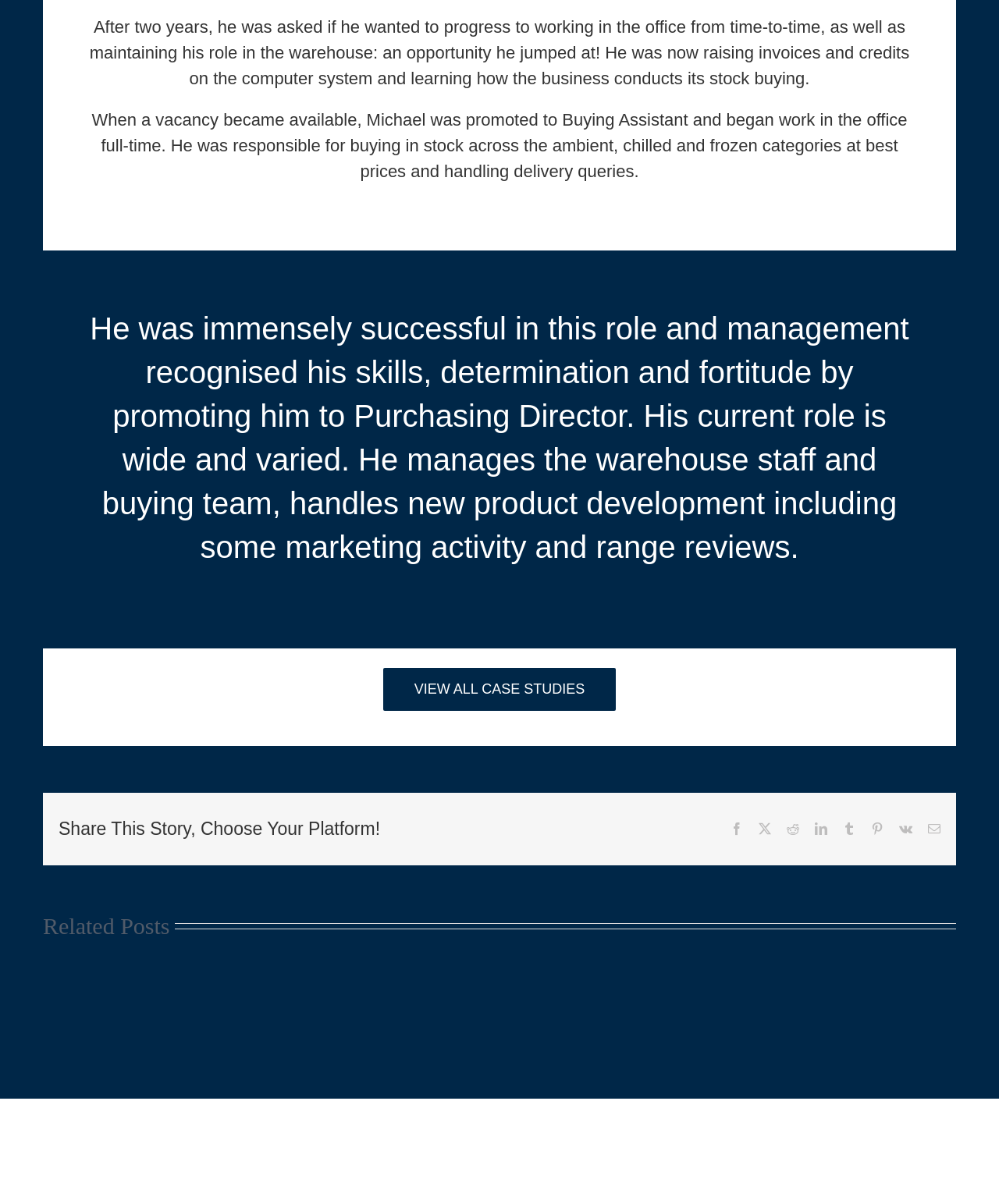What is Michael's current role?
Look at the screenshot and give a one-word or phrase answer.

Purchasing Director